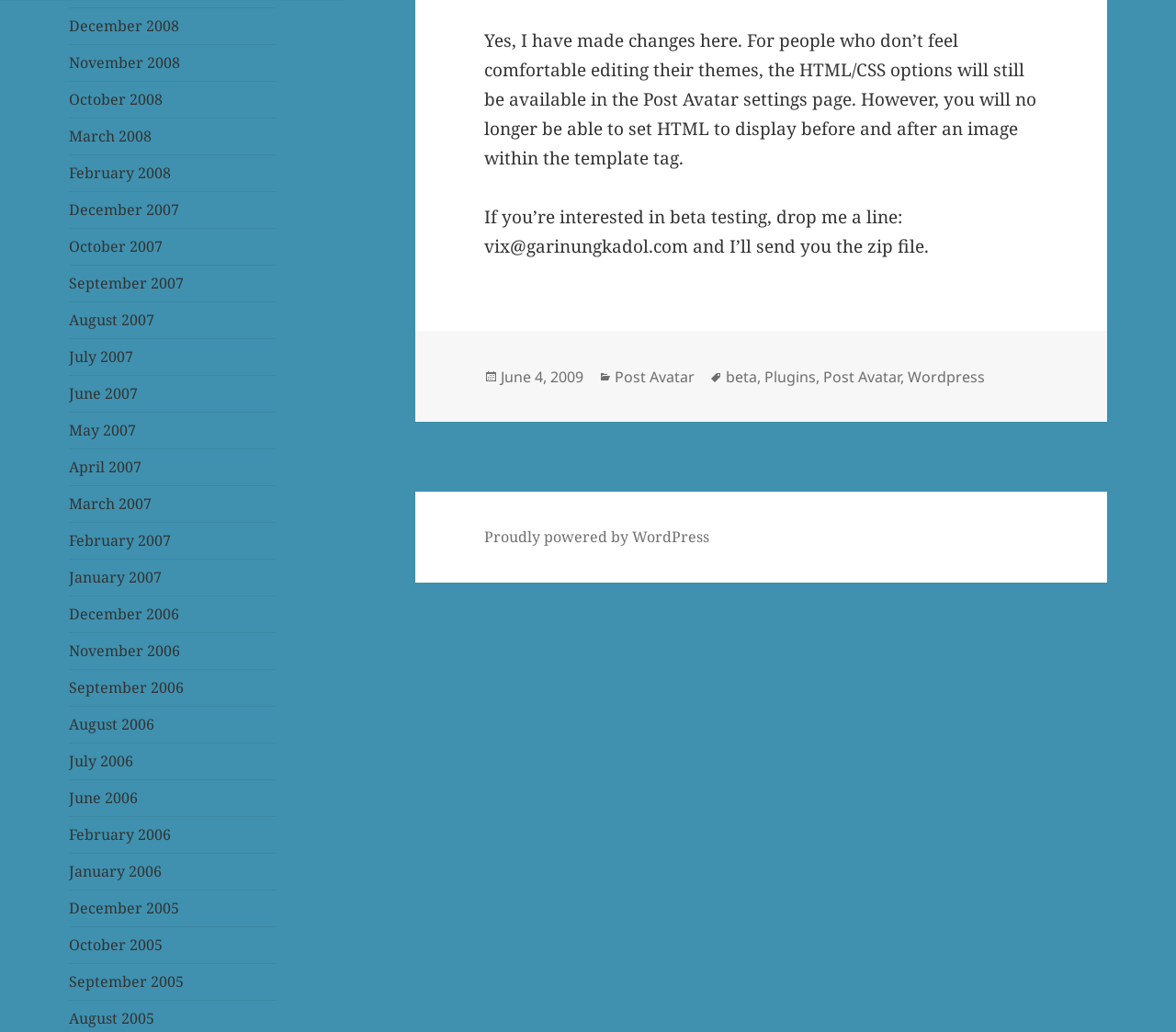What is the category of the post mentioned on the webpage?
Using the visual information from the image, give a one-word or short-phrase answer.

Post Avatar